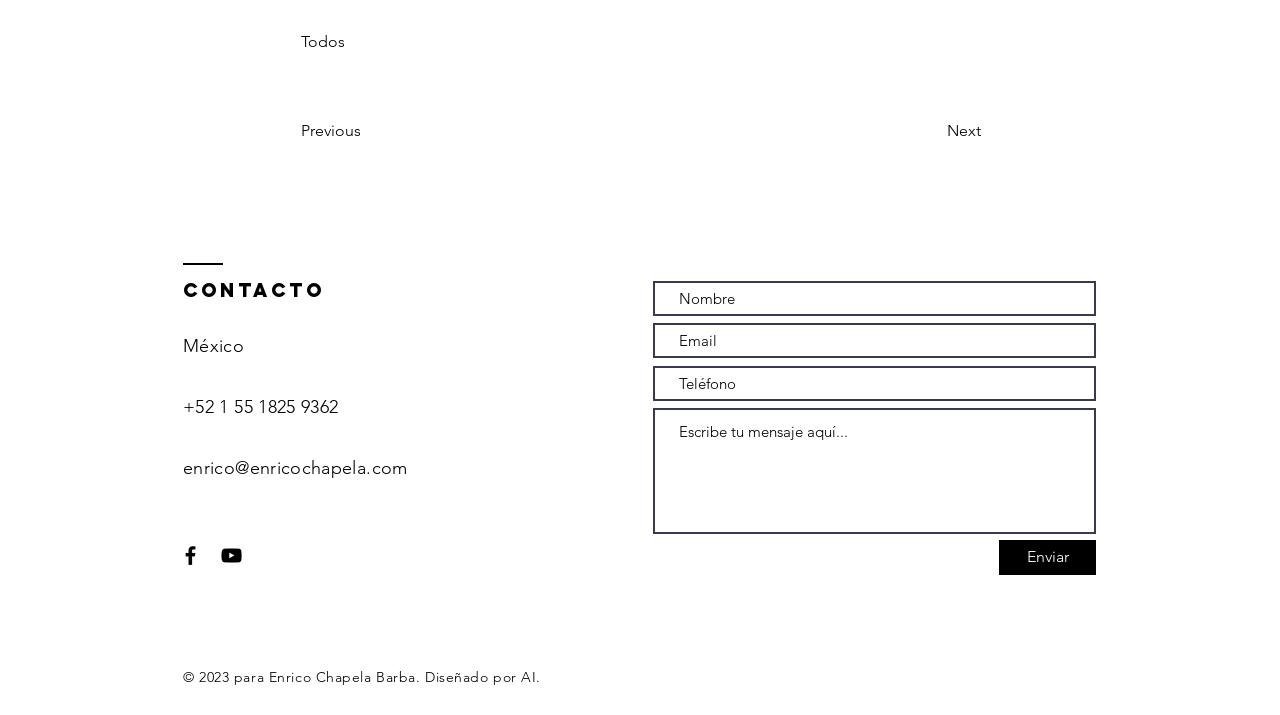How many social media links are there?
Kindly answer the question with as much detail as you can.

I counted the number of links in the list 'Barra de redes sociales' and found two links, which I assume are social media links.